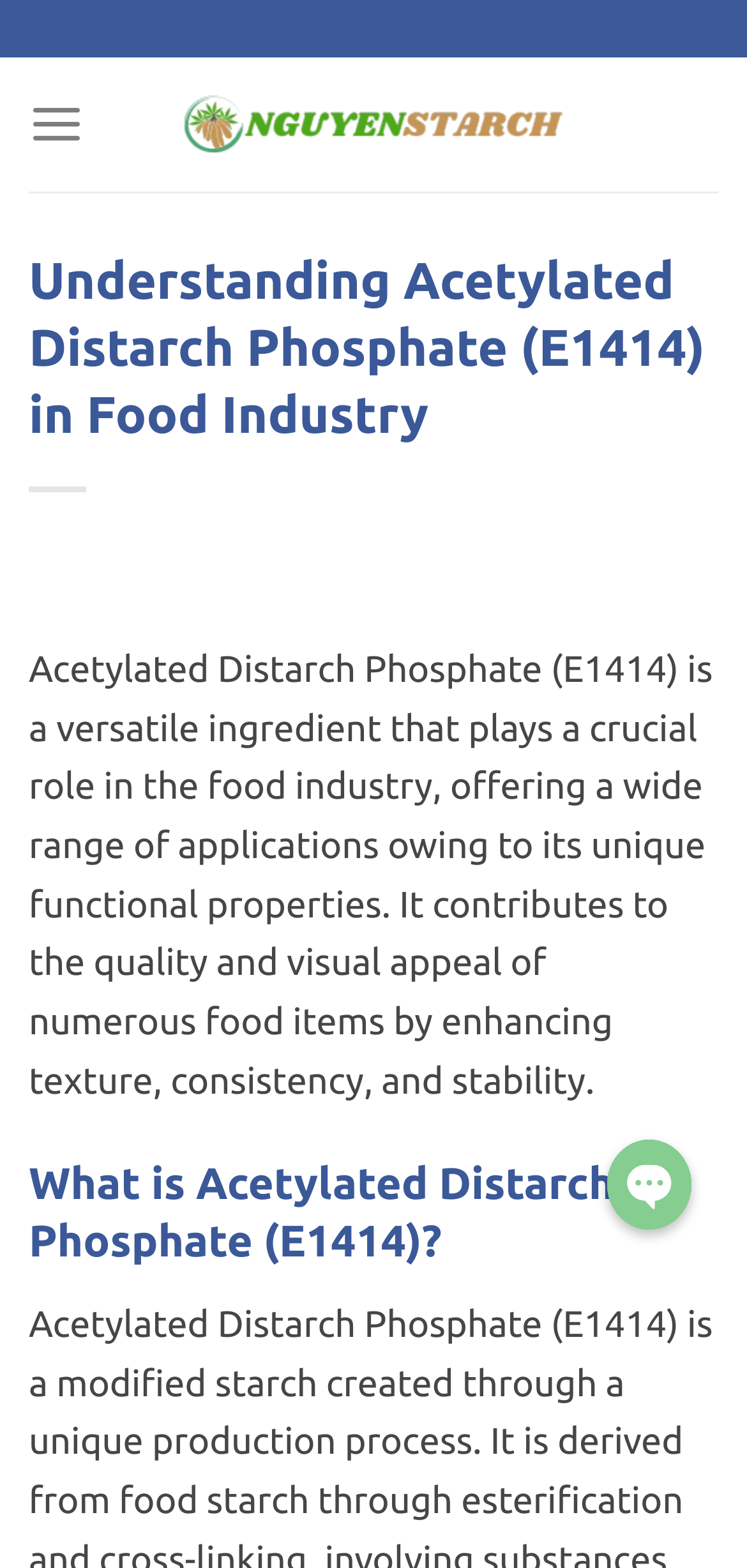What is the role of Acetylated Distarch Phosphate (E1414) in food items?
Based on the image, answer the question with as much detail as possible.

According to the webpage, Acetylated Distarch Phosphate (E1414) contributes to the quality and visual appeal of numerous food items by enhancing texture, consistency, and stability, indicating its crucial role in the food industry.